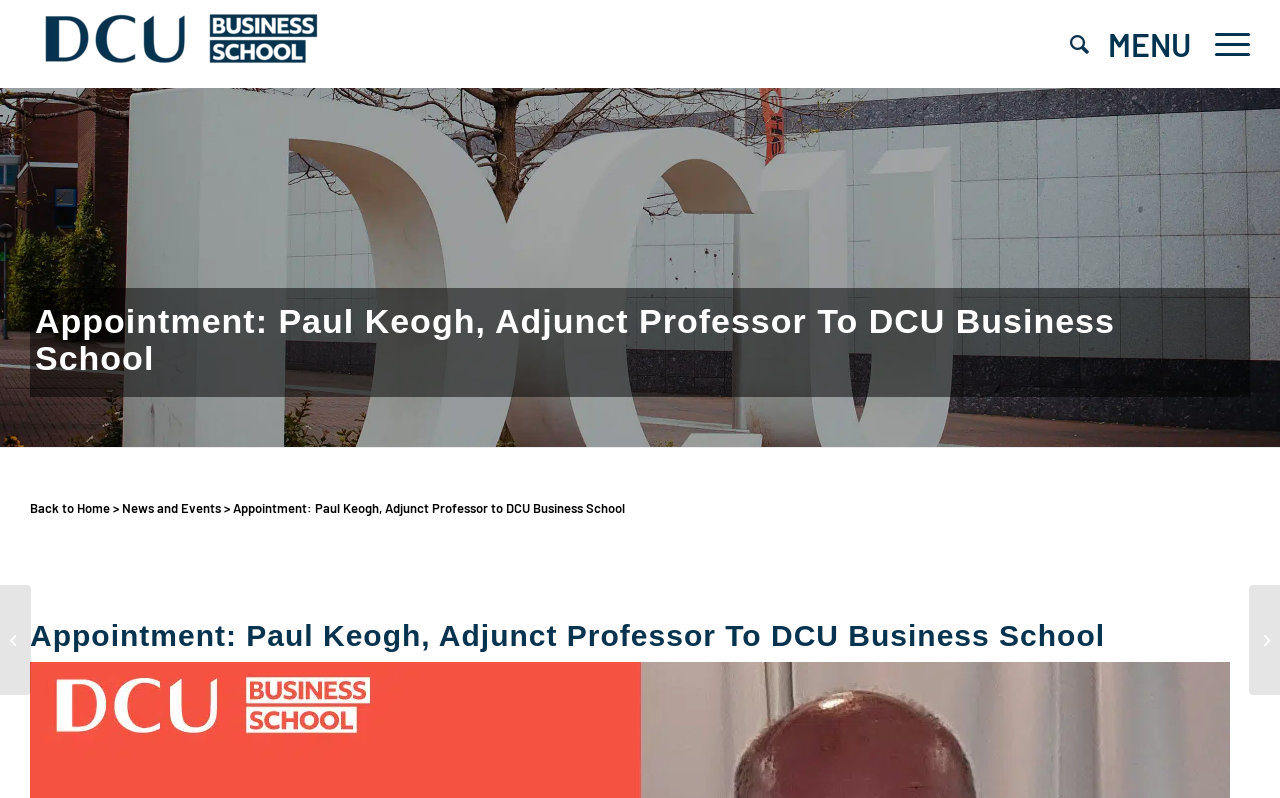What is the name of the business school?
Based on the screenshot, respond with a single word or phrase.

DCU Business School